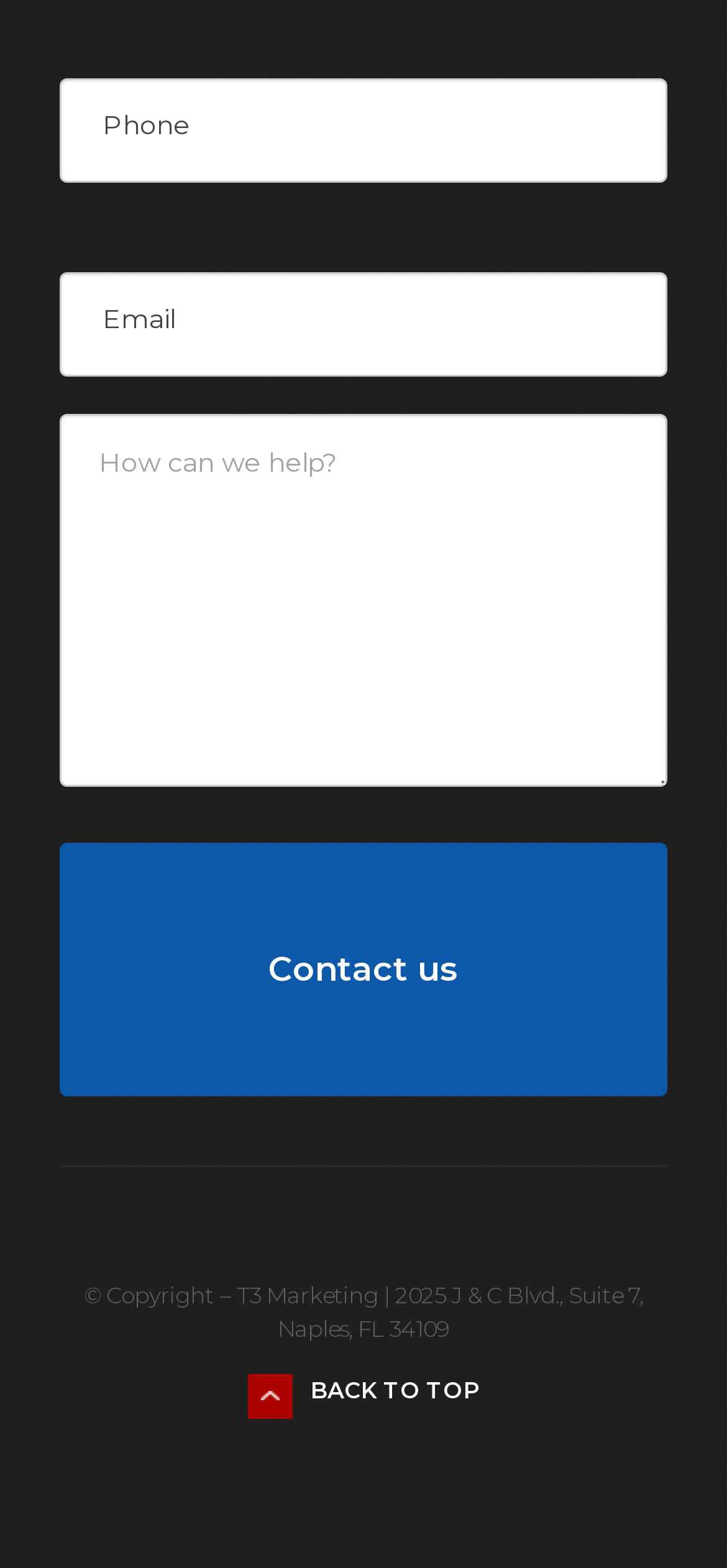What is the purpose of the 'Phone' textbox? From the image, respond with a single word or brief phrase.

To input phone number